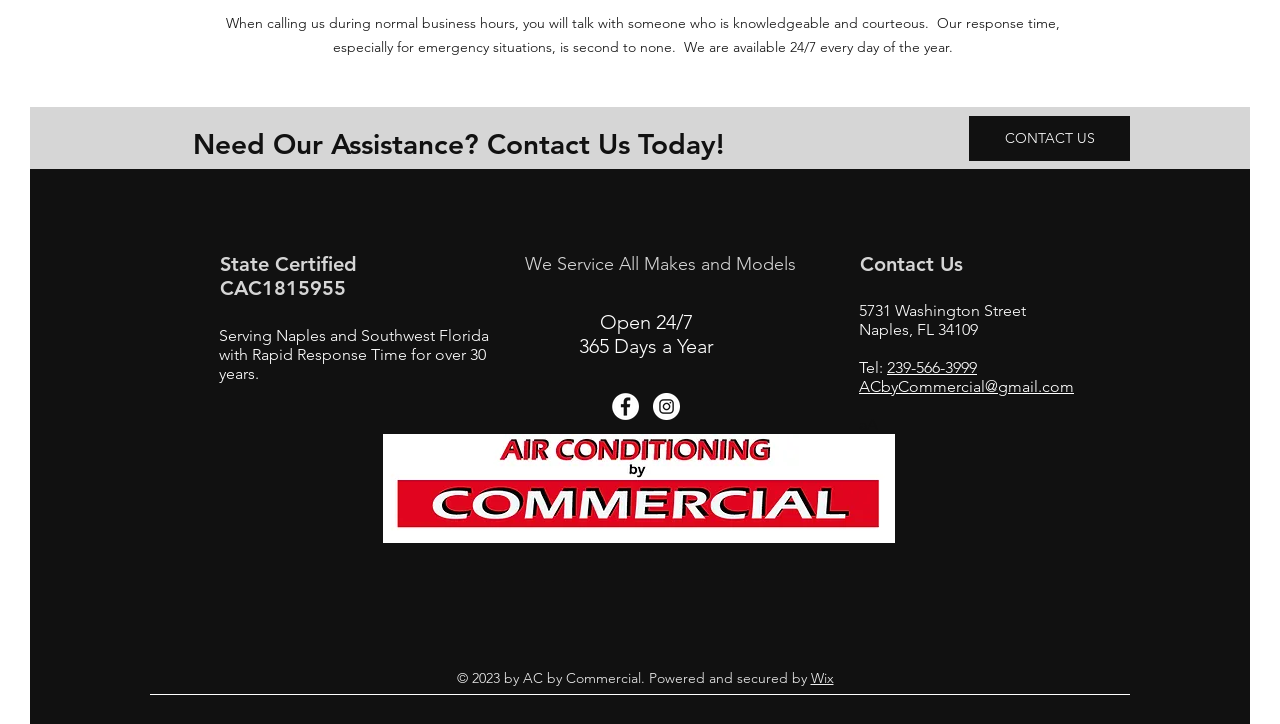Identify the bounding box coordinates for the UI element described as follows: "HomeToGo: Holiday lettings & cottages". Ensure the coordinates are four float numbers between 0 and 1, formatted as [left, top, right, bottom].

None